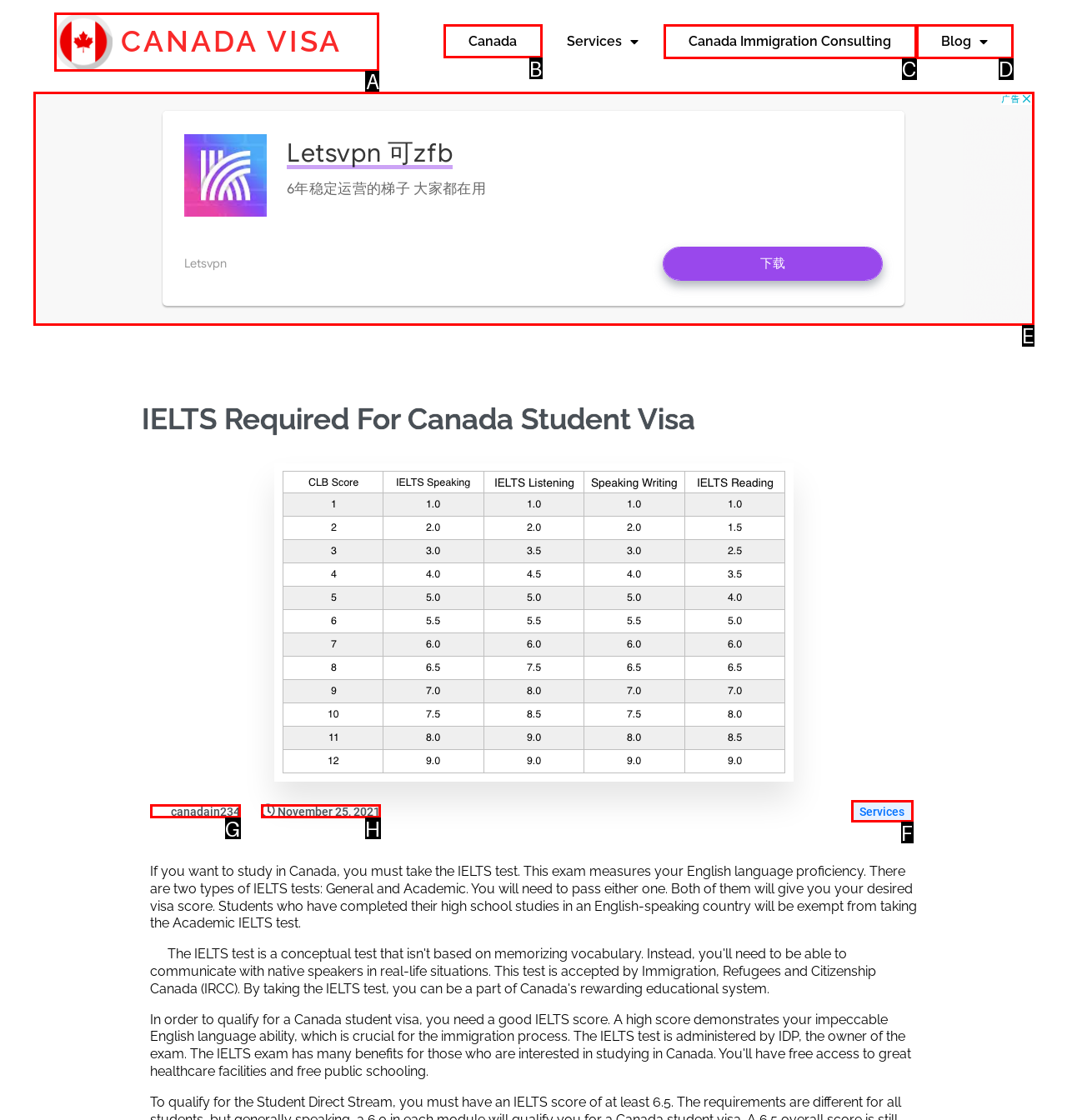Choose the letter of the option you need to click to Click on the 'Canada' link. Answer with the letter only.

B